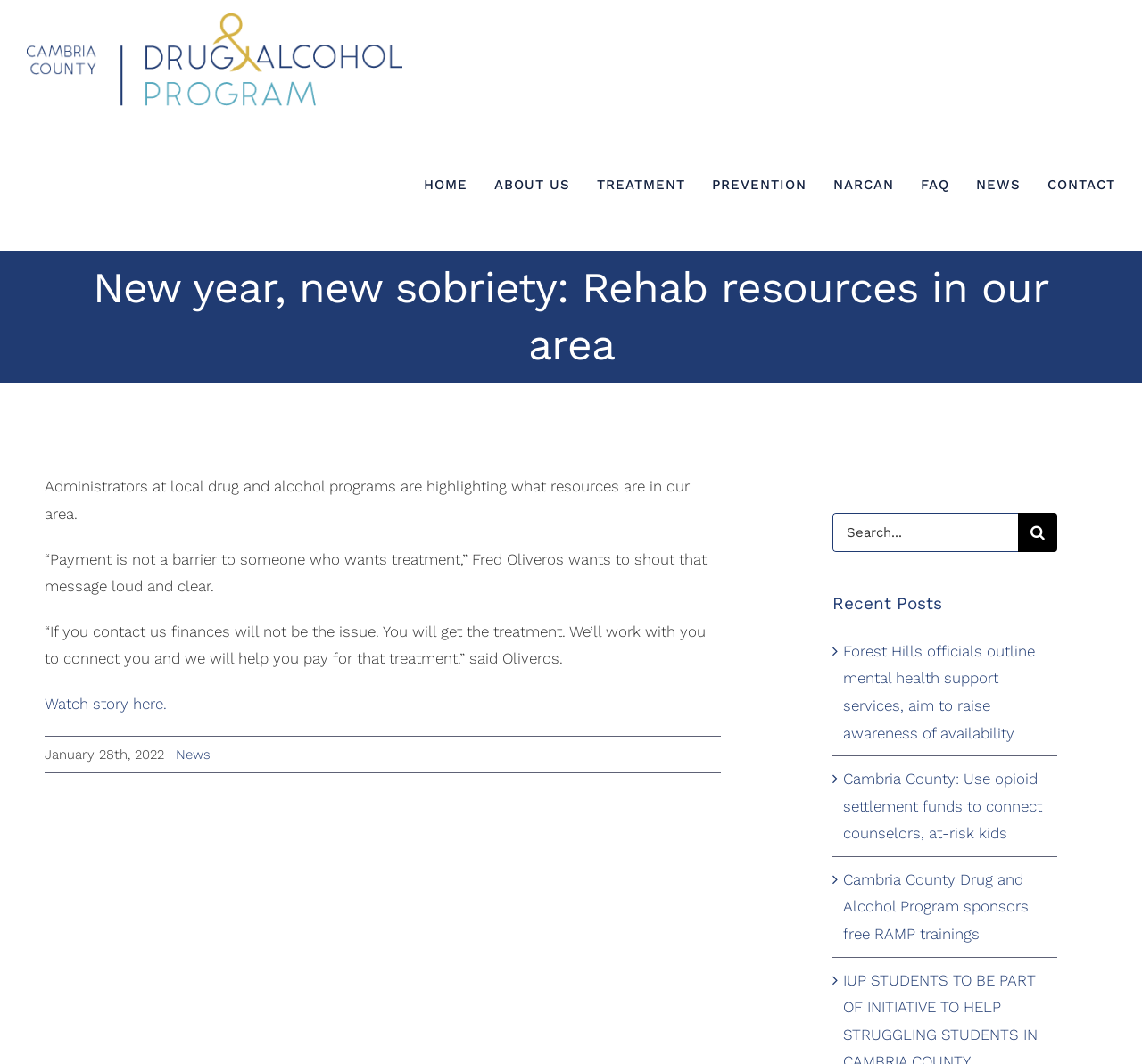Based on what you see in the screenshot, provide a thorough answer to this question: How many recent posts are listed?

The webpage has a section titled 'Recent Posts' which lists three links to recent articles. I counted the number of links to get the answer.